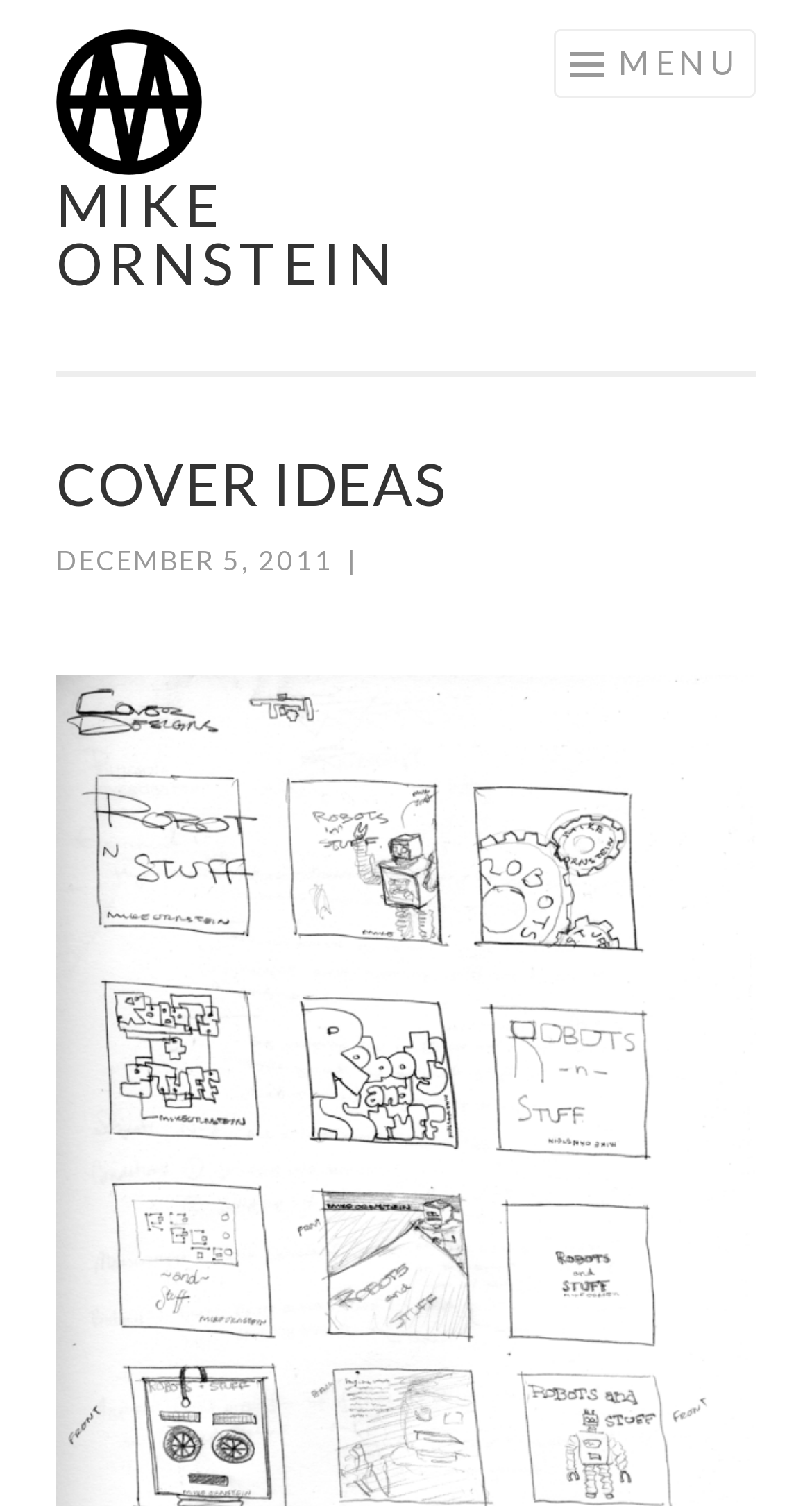What is the name of the person associated with this webpage?
Offer a detailed and exhaustive answer to the question.

The name 'Mike Ornstein' is mentioned in the heading element, which suggests that this webpage is related to a person with this name.